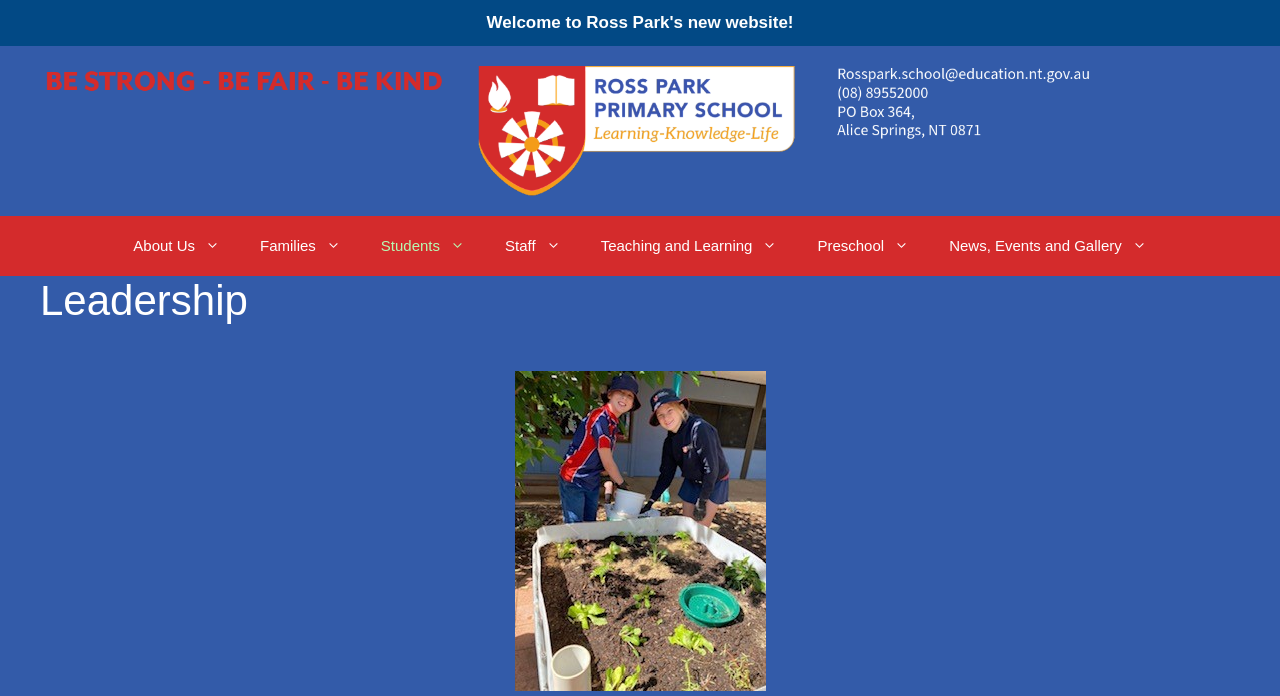Please mark the bounding box coordinates of the area that should be clicked to carry out the instruction: "view leadership information".

[0.031, 0.397, 0.969, 0.469]